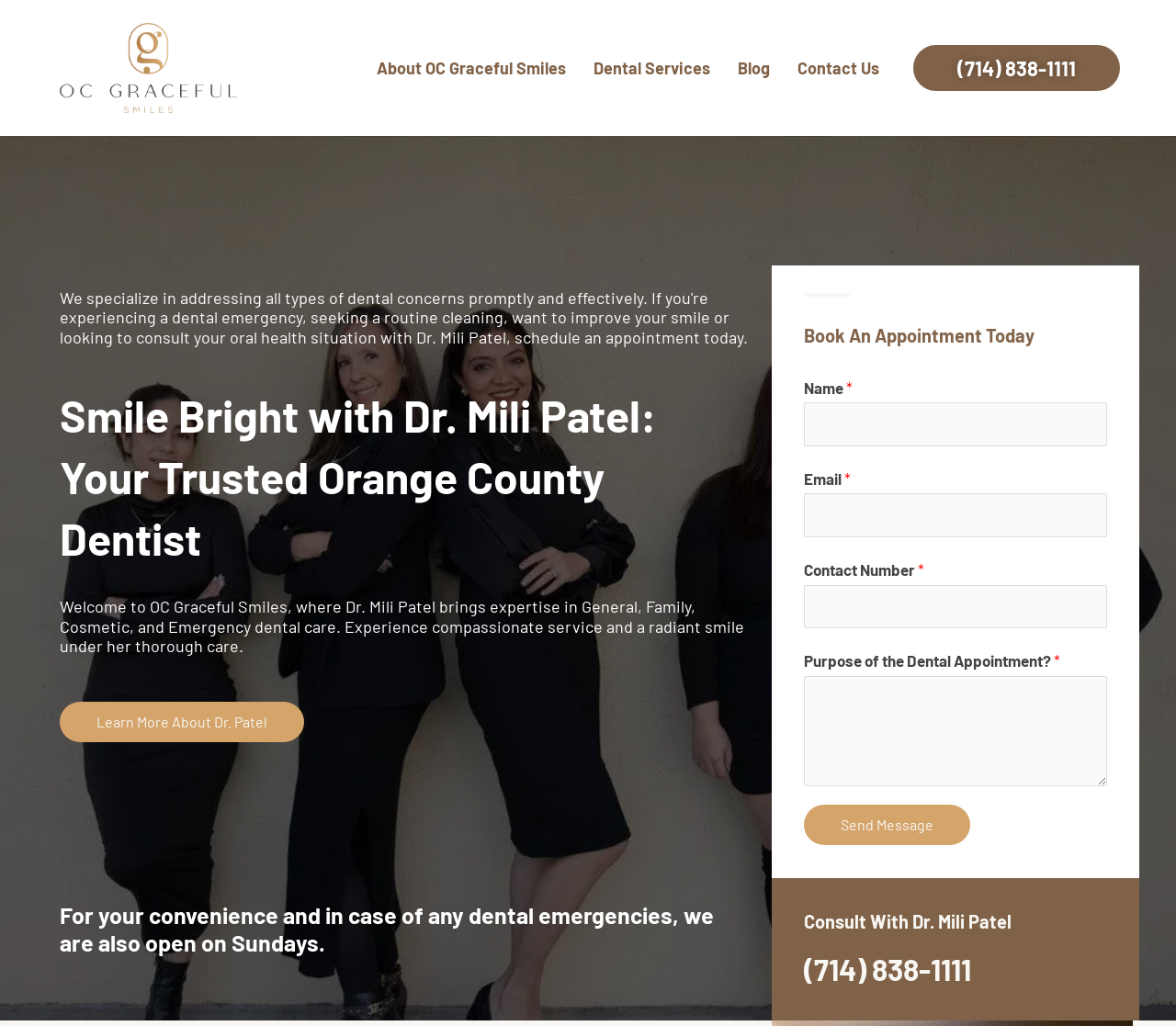Locate the bounding box coordinates of the segment that needs to be clicked to meet this instruction: "Enter your name in the input field".

[0.684, 0.392, 0.941, 0.435]